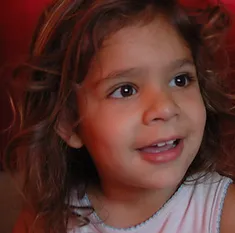What is the atmosphere of the background?
Based on the image, answer the question in a detailed manner.

The caption describes the background as having a warm red hue, which creates a cozy and inviting atmosphere, suggesting a sense of comfort and relaxation.